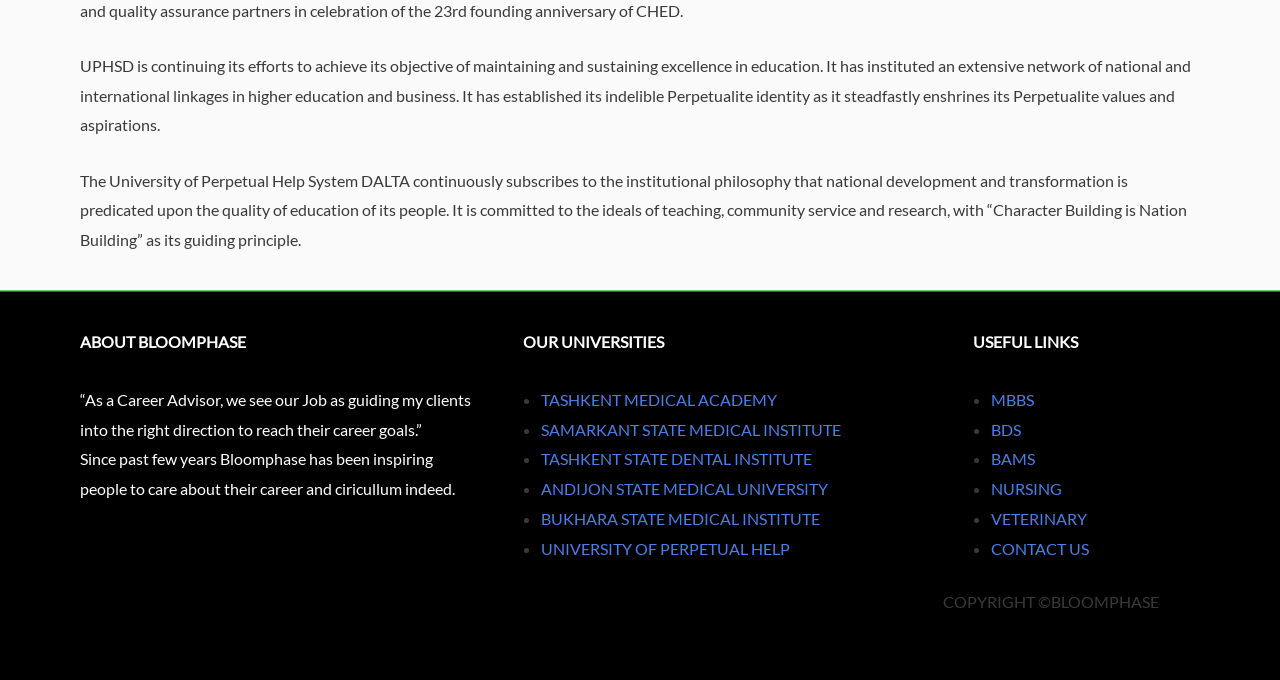Please specify the bounding box coordinates of the clickable region to carry out the following instruction: "Click on MBBS". The coordinates should be four float numbers between 0 and 1, in the format [left, top, right, bottom].

[0.774, 0.574, 0.808, 0.601]